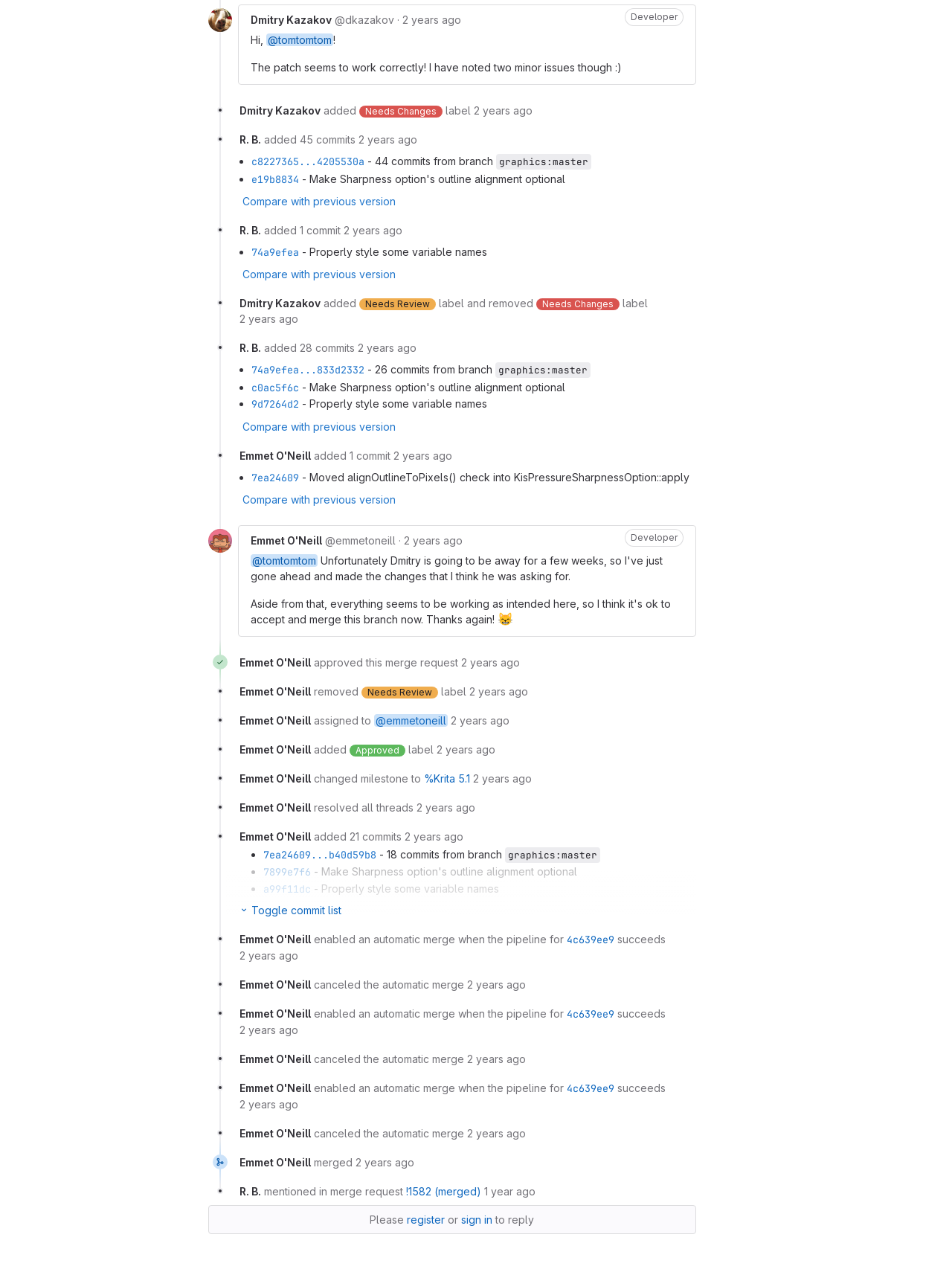Provide a one-word or one-phrase answer to the question:
What is the role of Dmitry Kazakov in the Krita project?

Developer